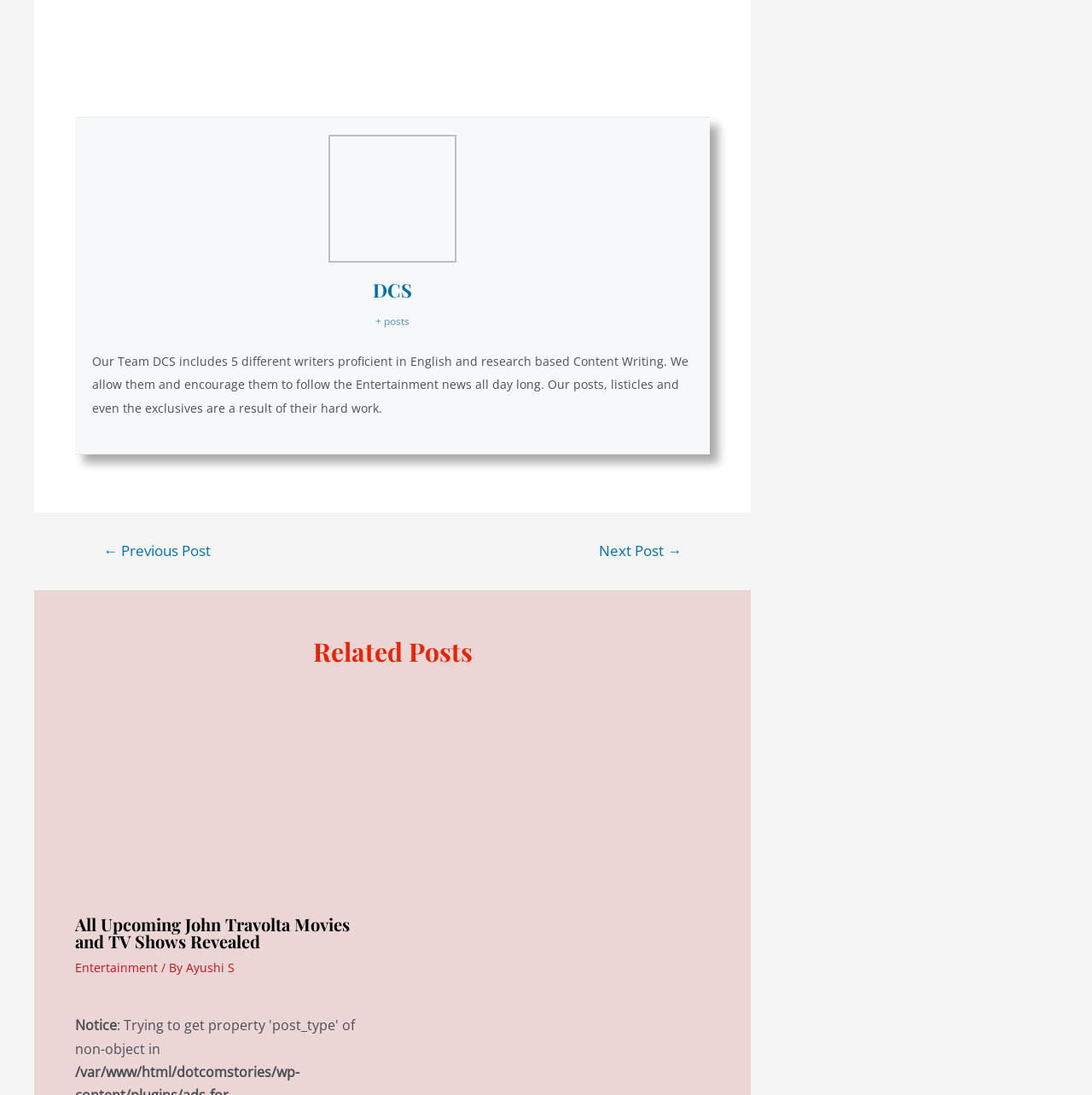Please provide a detailed answer to the question below based on the screenshot: 
Who is the author of the post?

The answer can be found in the link 'Ayushi S' which is part of the header 'All Upcoming John Travolta Movies and TV Shows Revealed' and indicates that Ayushi S is the author of the post.